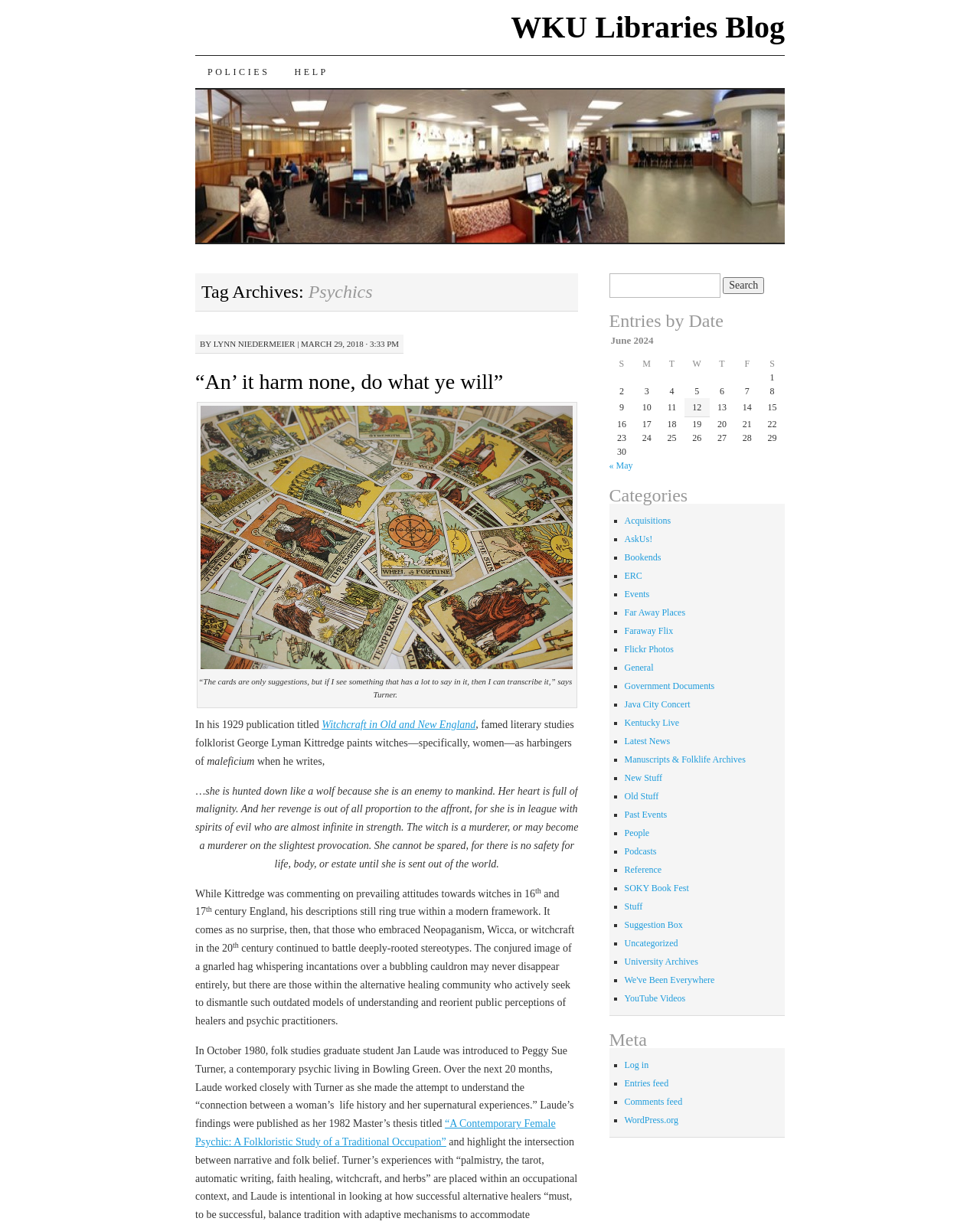Analyze the image and answer the question with as much detail as possible: 
What is the title of this blog post?

I found the title of the blog post by looking at the heading element with the text '“An’ it harm none, do what ye will”' which is a direct quote from the blog post.